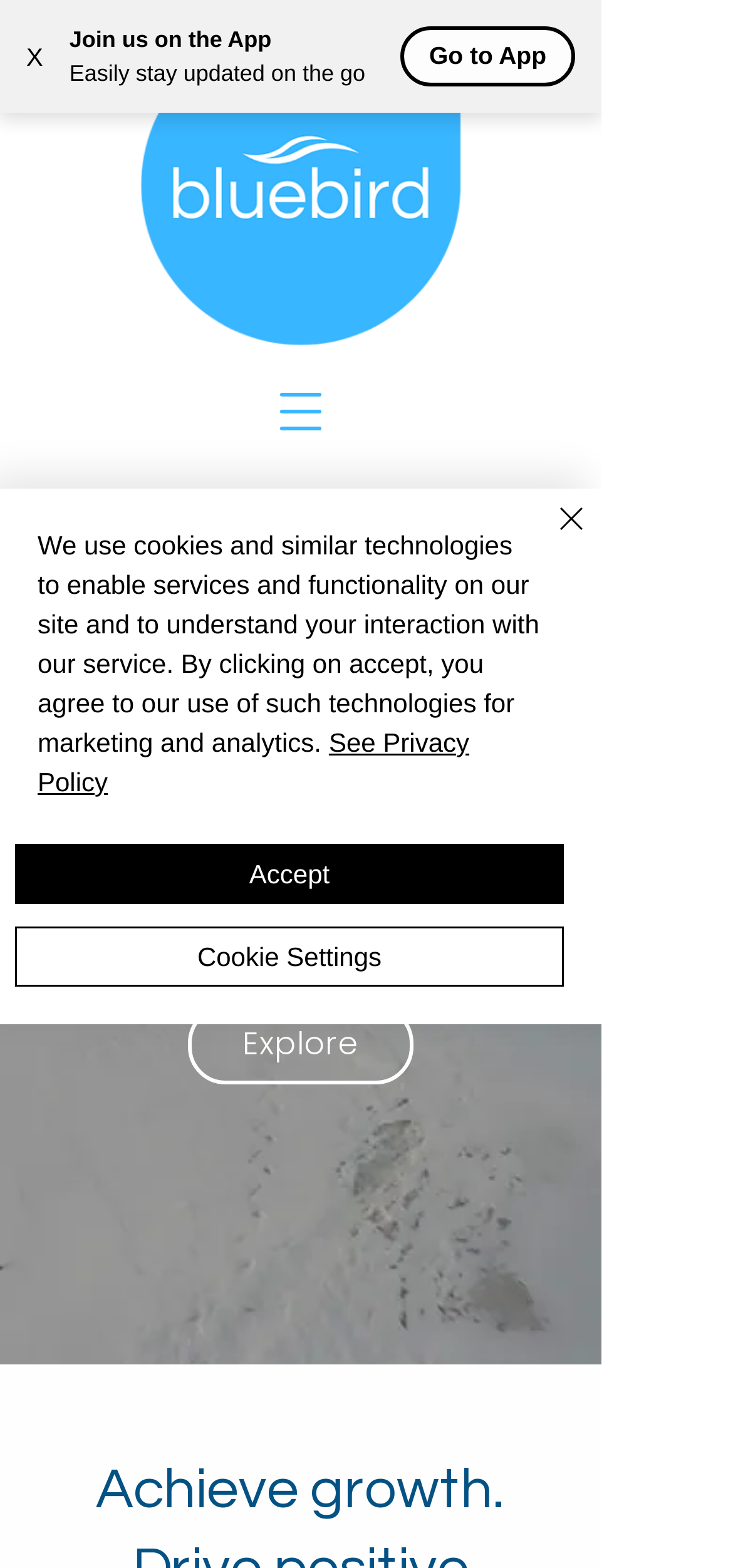Can you specify the bounding box coordinates of the area that needs to be clicked to fulfill the following instruction: "Click the navigation menu button"?

[0.333, 0.227, 0.487, 0.298]